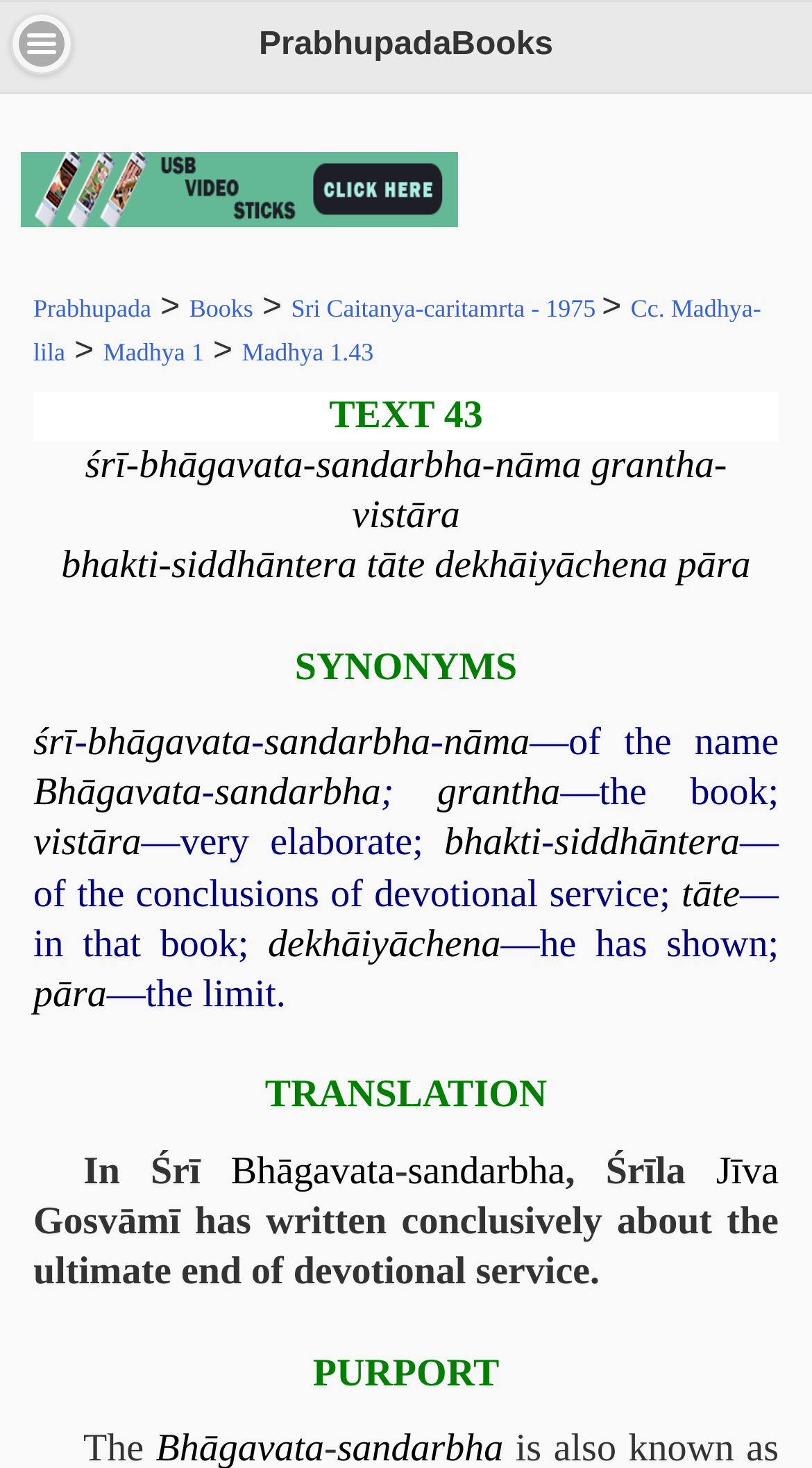What is the chapter being discussed?
Answer the question with a thorough and detailed explanation.

The chapter being discussed can be found in the link 'Madhya 1.43' which is located at the top of the webpage, indicating that the webpage is discussing this specific chapter of the book.